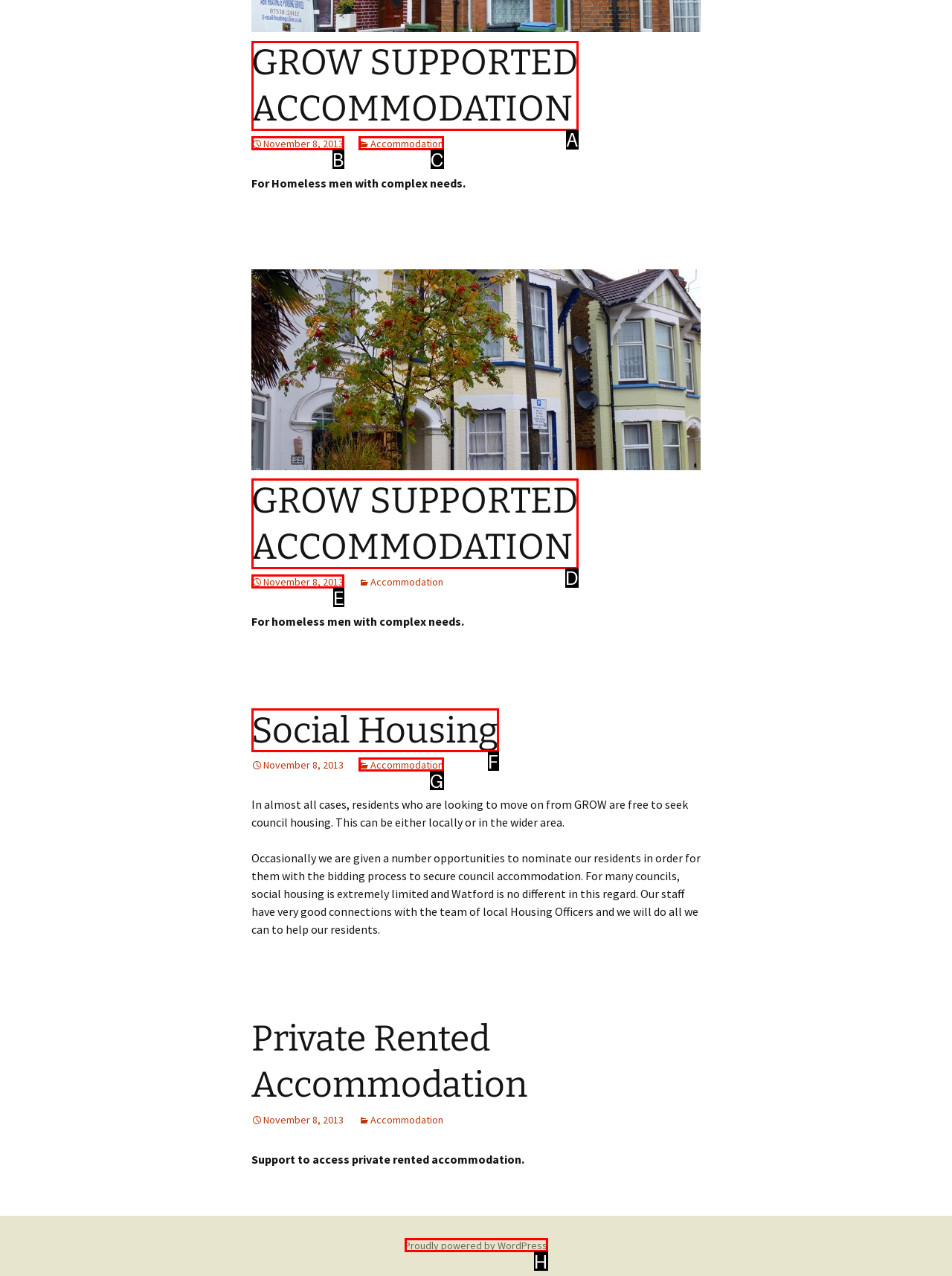Select the letter that corresponds to this element description: Social Housing
Answer with the letter of the correct option directly.

F